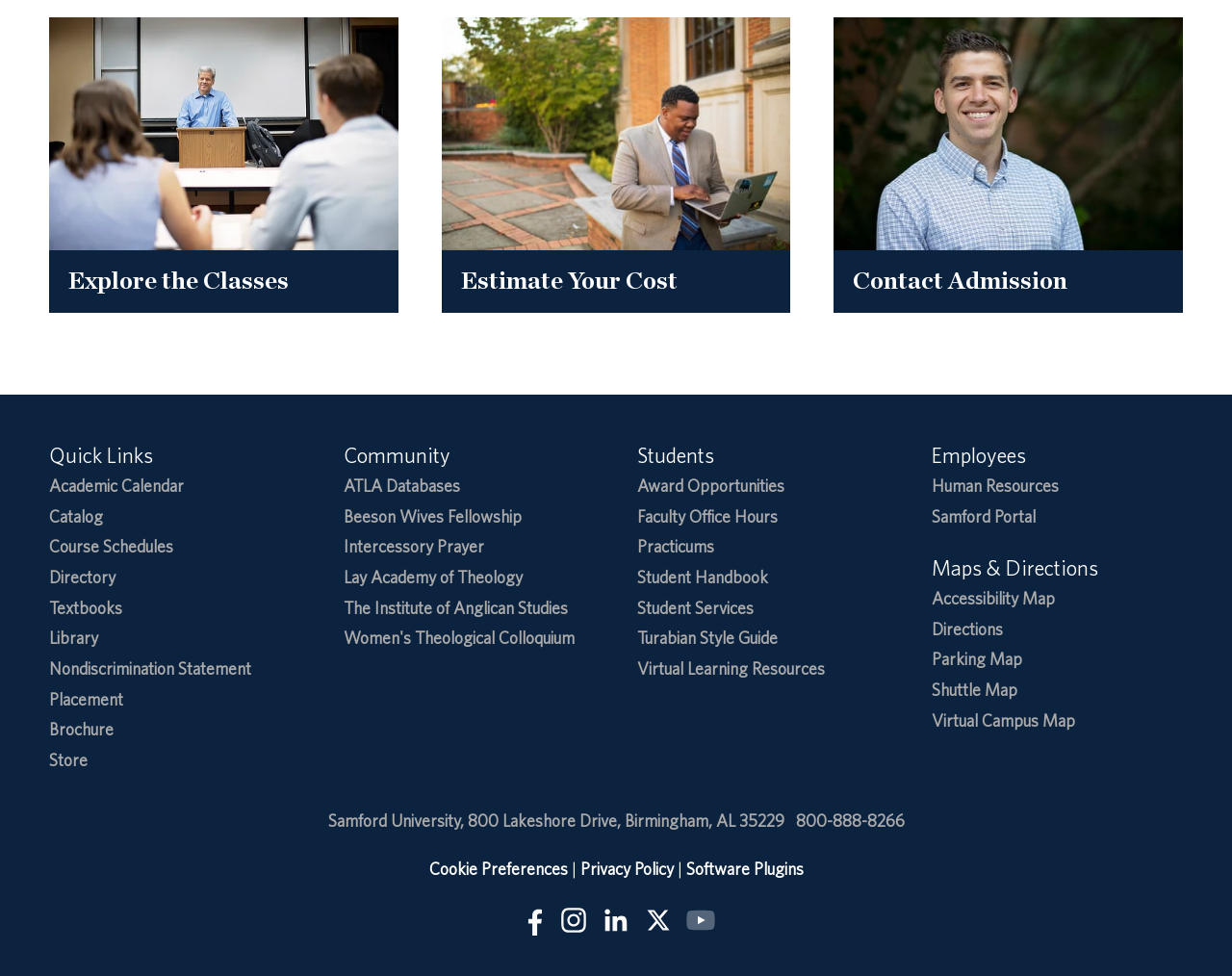Review the image closely and give a comprehensive answer to the question: What is the location of the university?

I found the answer by looking at the link with the text '800 Lakeshore Drive, Birmingham, AL 35229' at the bottom of the page, which provides the address of the university.